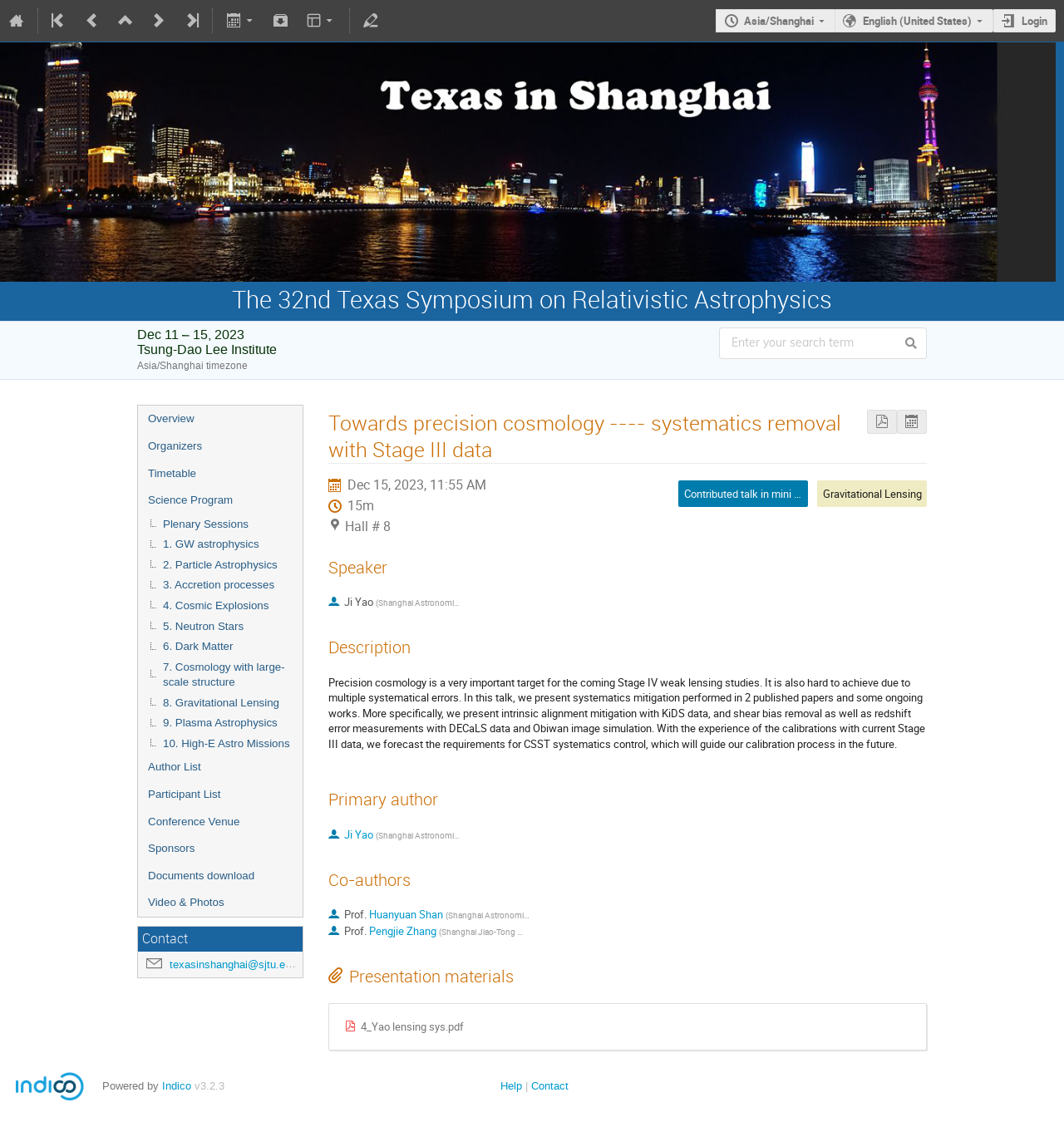Bounding box coordinates are specified in the format (top-left x, top-left y, bottom-right x, bottom-right y). All values are floating point numbers bounded between 0 and 1. Please provide the bounding box coordinate of the region this sentence describes: 10. High-E Astro Missions

[0.13, 0.654, 0.284, 0.672]